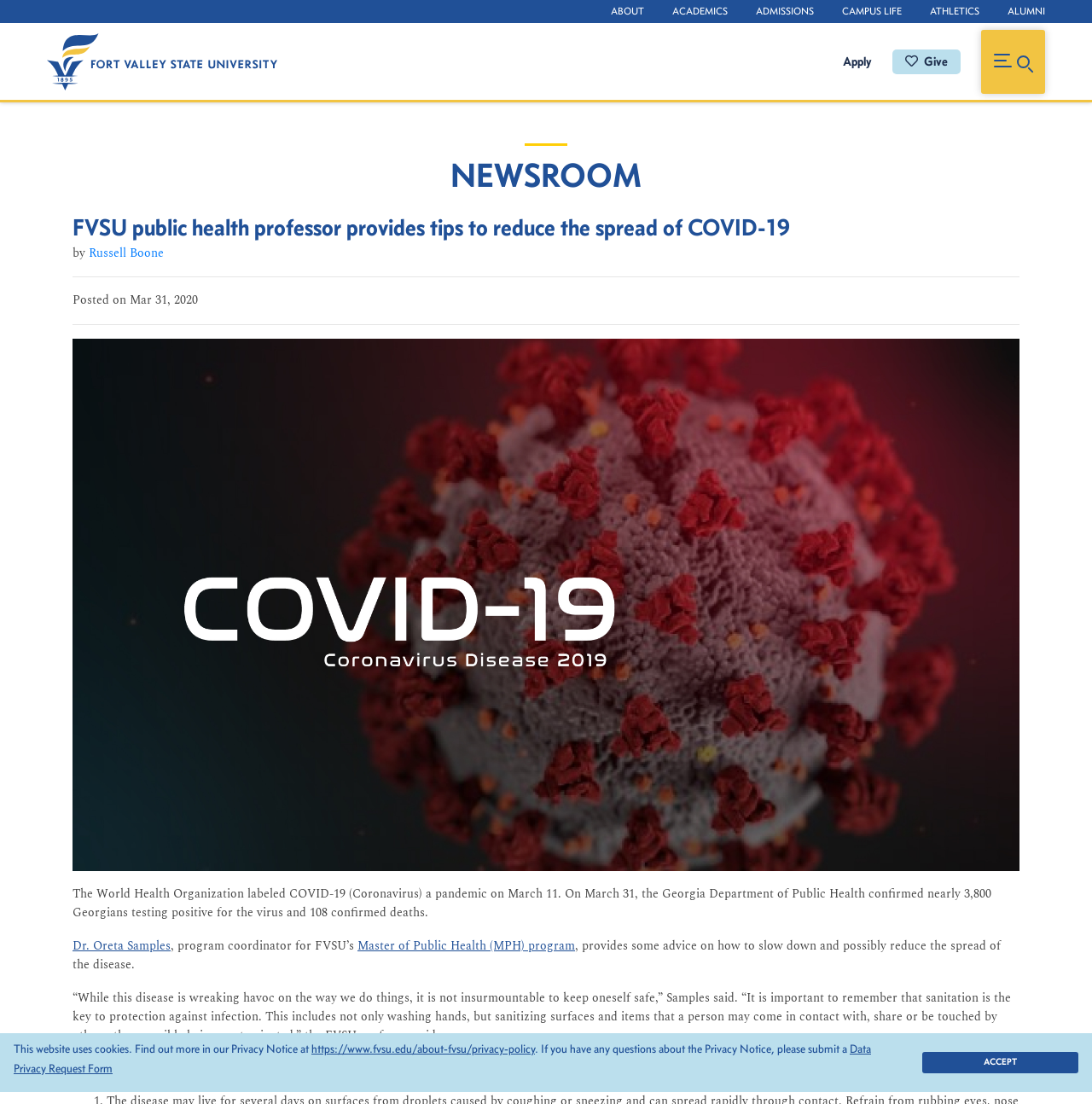Create an in-depth description of the webpage, covering main sections.

The webpage is the Newsroom section of Fort Valley State University's website, with a focus on quick links. At the top, there is a main navigation menu with links to various sections of the university's website, including About, Academics, Admissions, Campus Life, Athletics, and Alumni. Below the navigation menu, there is a prominent heading "NEWSROOM" followed by a news article titled "FVSU public health professor provides tips to reduce the spread of COVID-19". The article includes an image of a COVID-19 poster and provides information on the pandemic, including quotes from Dr. Oreta Samples, program coordinator for FVSU's Master of Public Health program.

To the right of the navigation menu, there are three links: "Apply", "Give", and a button to toggle the main menu. At the bottom of the page, there is a notice about the website's use of cookies, with links to the university's Privacy Notice and a Data Privacy Request Form. A button to "ACCEPT" the terms is located at the bottom right corner of the page.